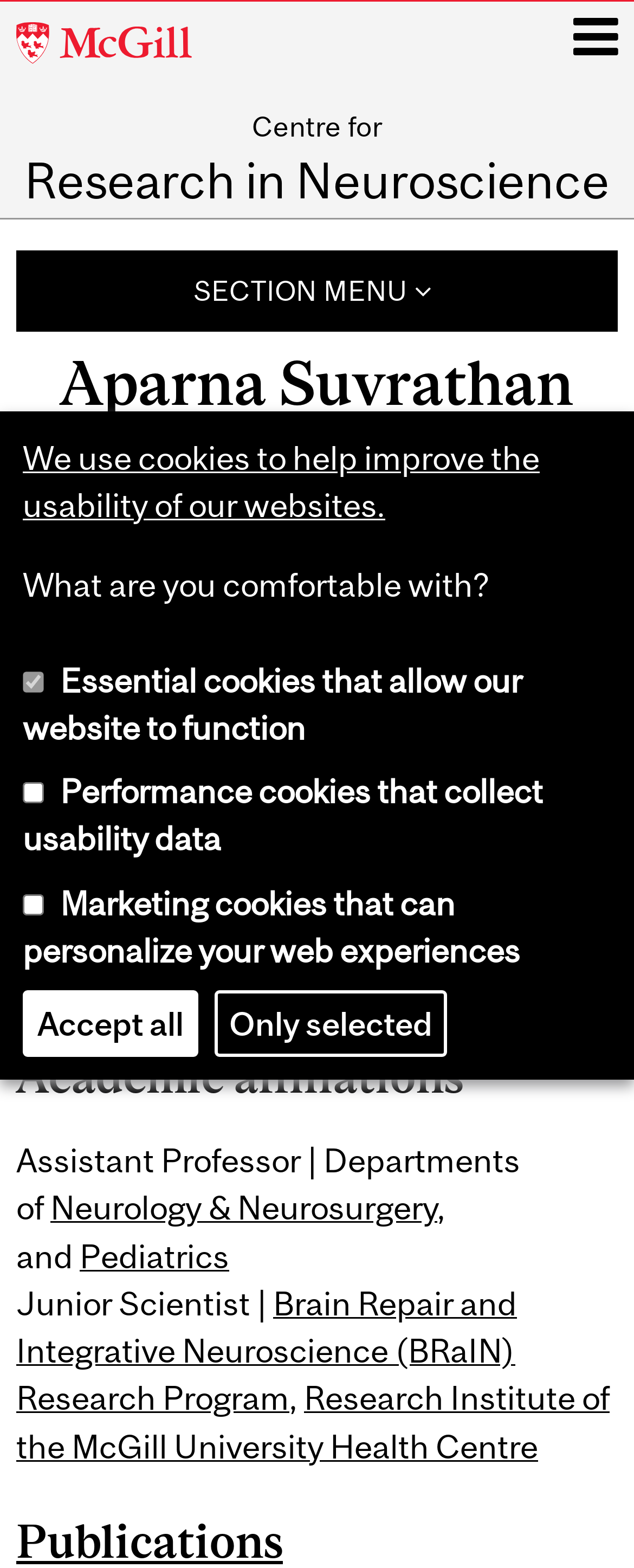Provide the bounding box coordinates of the area you need to click to execute the following instruction: "Visit McGill University website".

[0.025, 0.006, 0.499, 0.052]